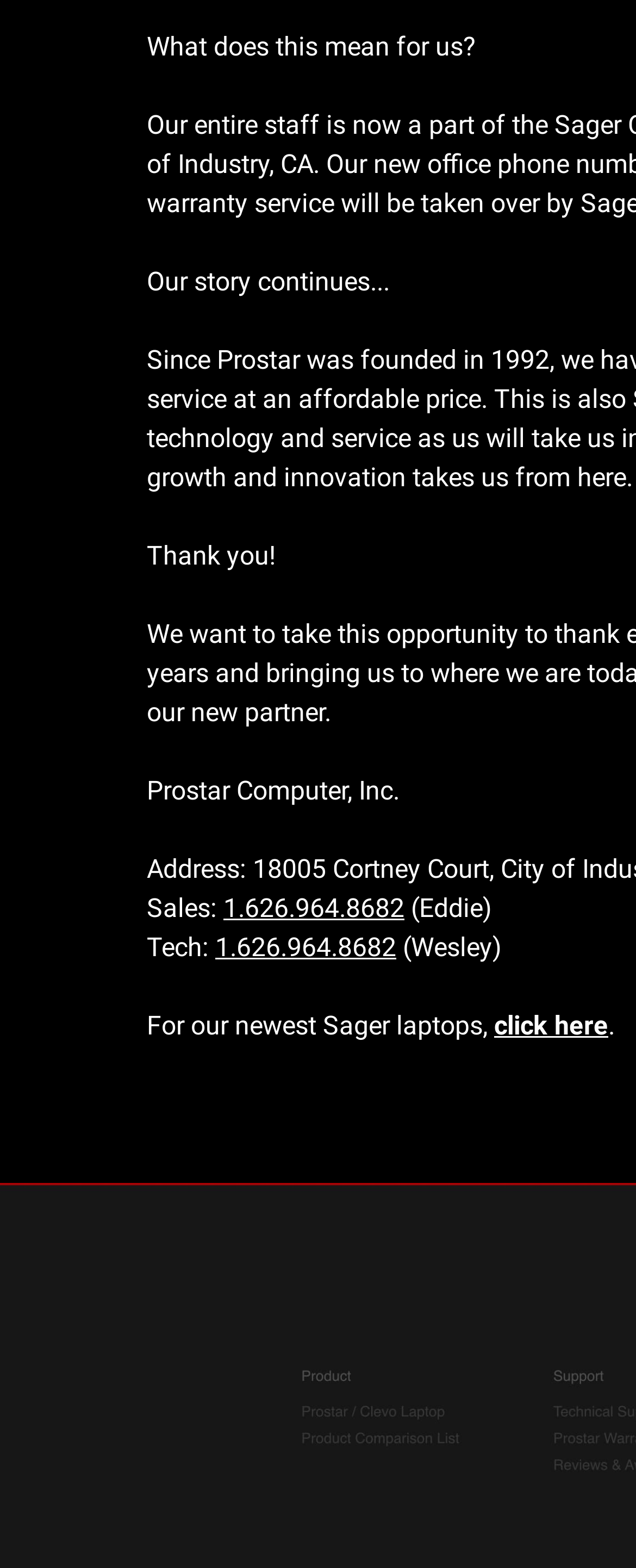Who is the sales contact?
Refer to the image and offer an in-depth and detailed answer to the question.

I found the sales contact by looking at the link element with the text '1.626.964.8682' which is located at coordinates [0.351, 0.569, 0.636, 0.589], and the adjacent StaticText element with the text '(Eddie)' which is located at coordinates [0.636, 0.569, 0.774, 0.589].